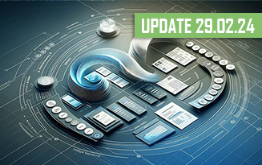Describe the image with as much detail as possible.

This image highlights the latest update labeled "UPDATE 29.02.24," showcasing a visually appealing, futuristic interface that likely represents a software or technology enhancement. The design features a series of interconnected elements displayed on a digital backdrop, encompassing various charts, graphs, and interface components, suggesting a focus on data management or analytics. The composition conveys a sense of advanced technology, perfect for illustrating updates in business efficiency tools or employee performance metrics, resonating with the context of modern workplace solutions.